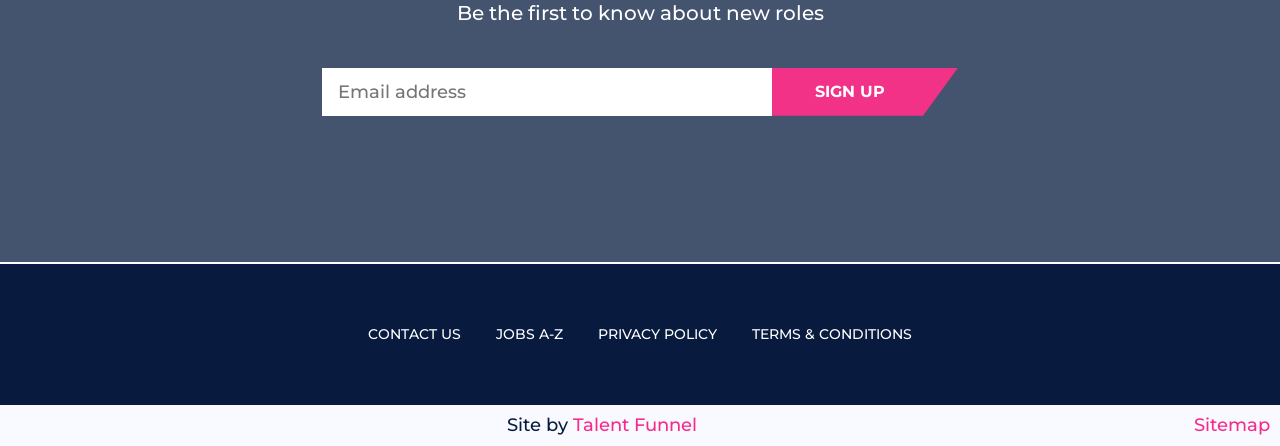What is the name of the company that built the website?
Provide a comprehensive and detailed answer to the question.

The StaticText 'Site by' is followed by a link 'Talent Funnel', indicating that Talent Funnel is the company that built the website.